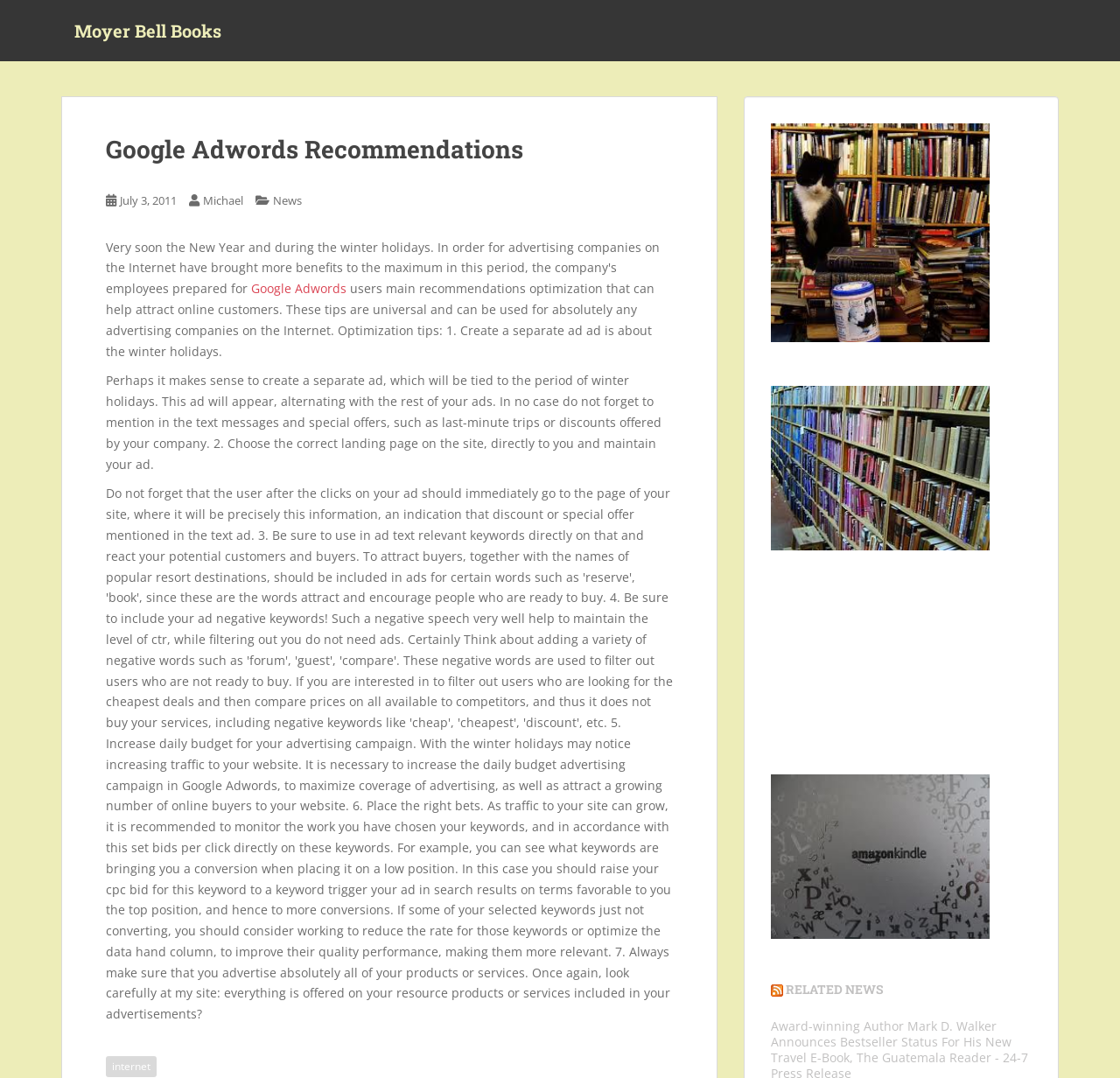Determine the bounding box coordinates of the area to click in order to meet this instruction: "Click on Moyer Bell Books".

[0.055, 0.008, 0.209, 0.049]